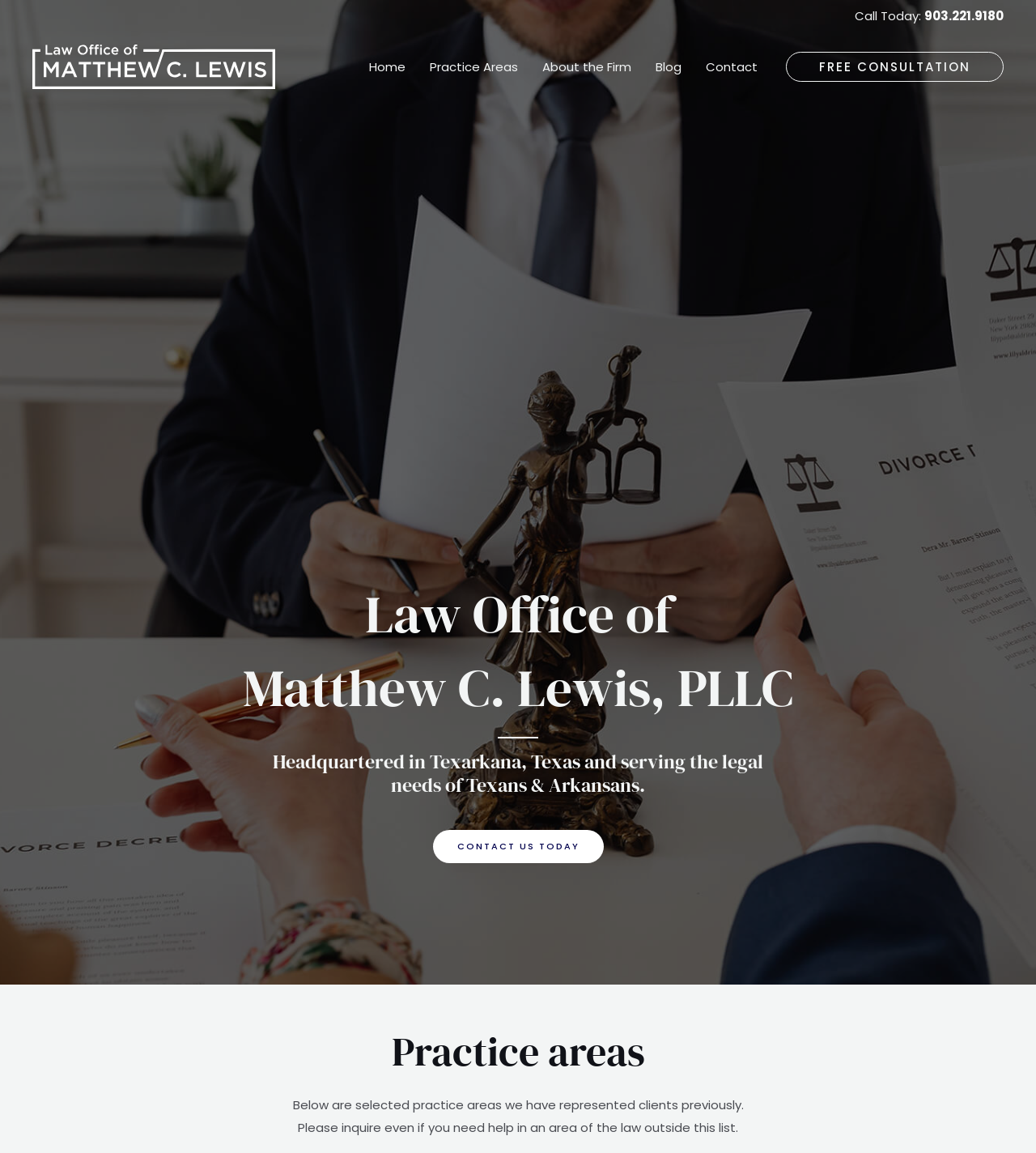What is the phone number to call?
Carefully analyze the image and provide a detailed answer to the question.

I found the phone number by looking at the top-right corner of the webpage, where it says 'Call Today:' followed by the phone number '903.221.9180'.